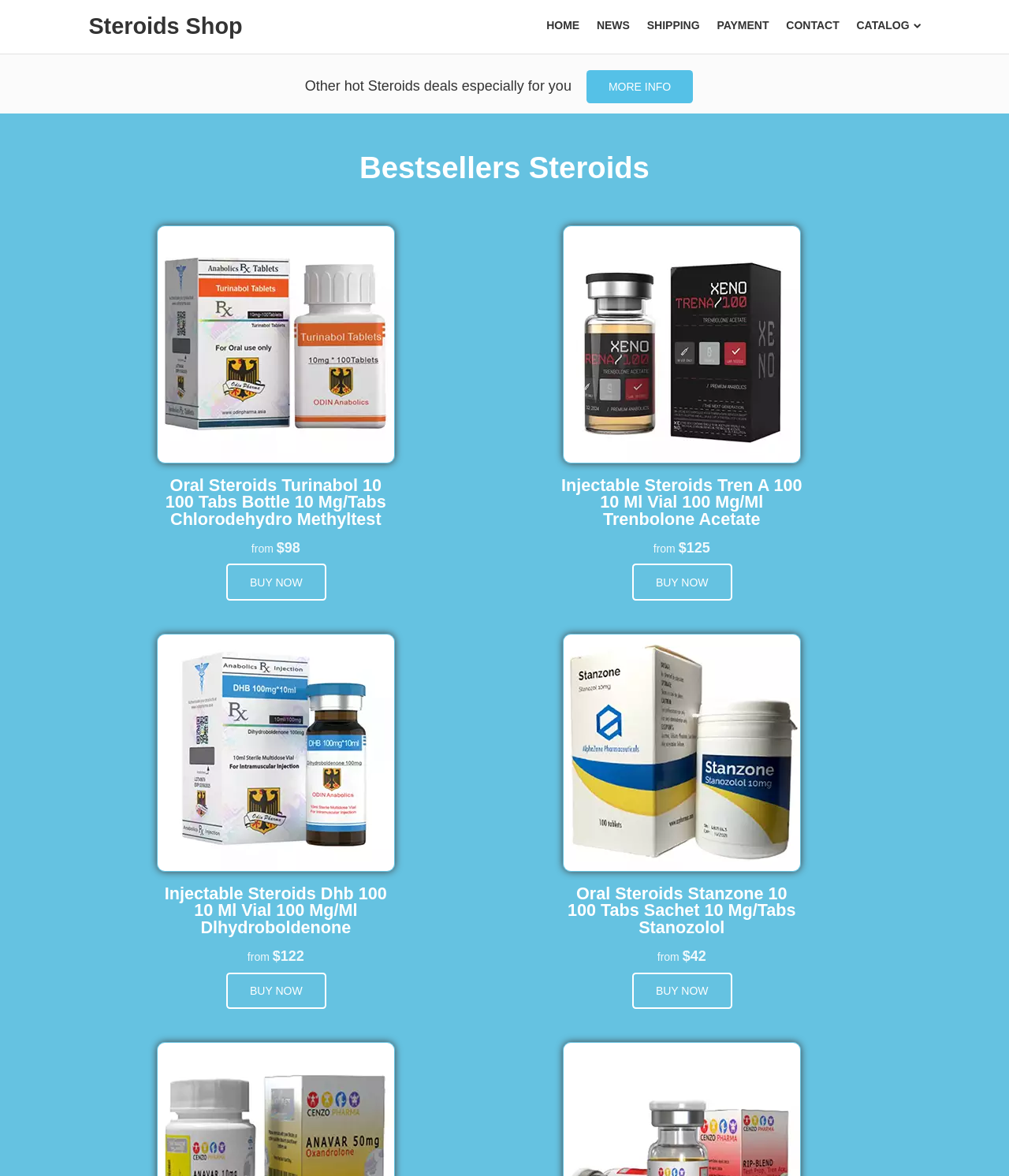Please identify the bounding box coordinates of the area that needs to be clicked to fulfill the following instruction: "Go to Steroids Shop."

[0.088, 0.011, 0.24, 0.033]